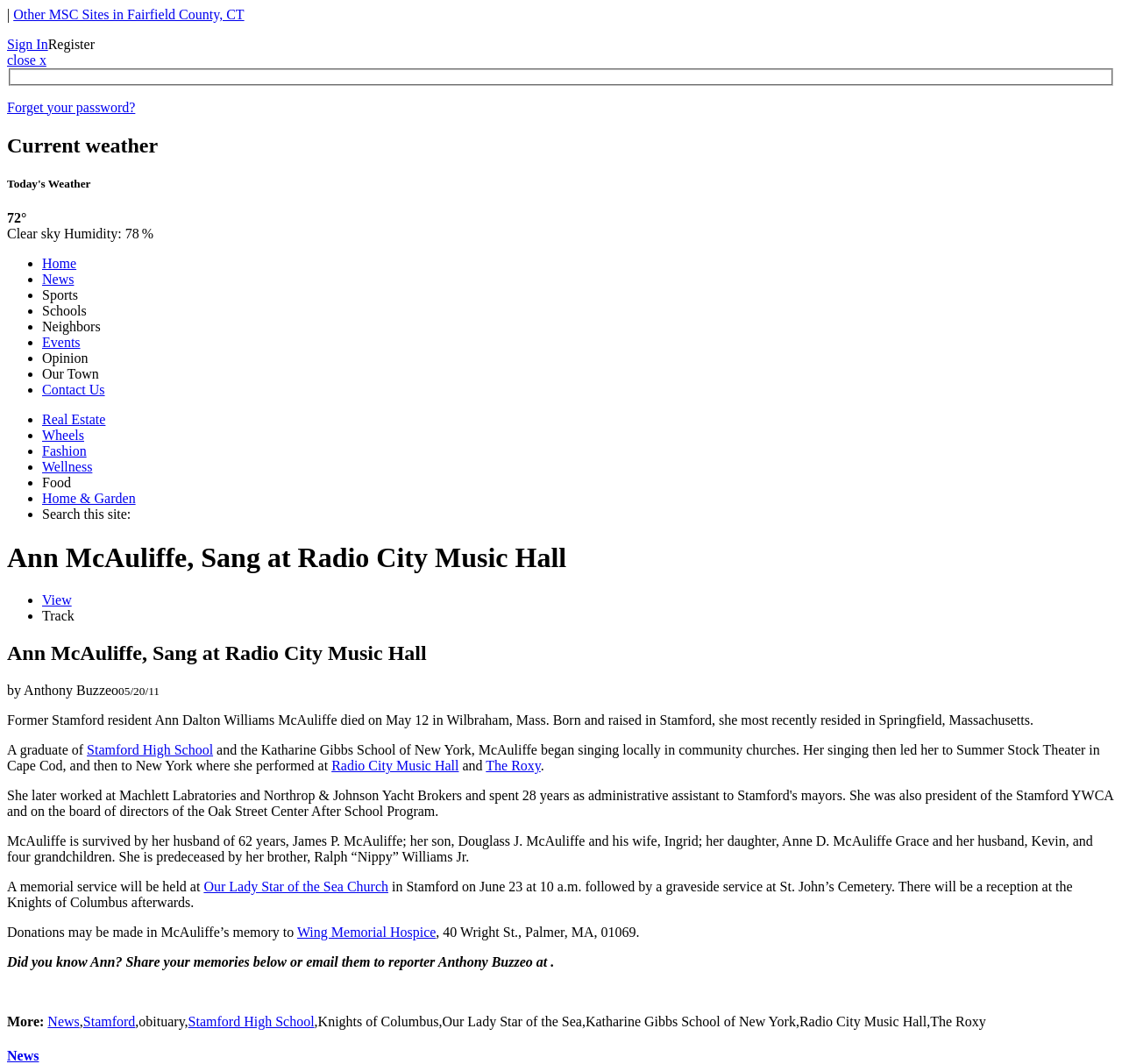Please specify the bounding box coordinates of the clickable section necessary to execute the following command: "Forget your password?".

[0.006, 0.094, 0.121, 0.108]